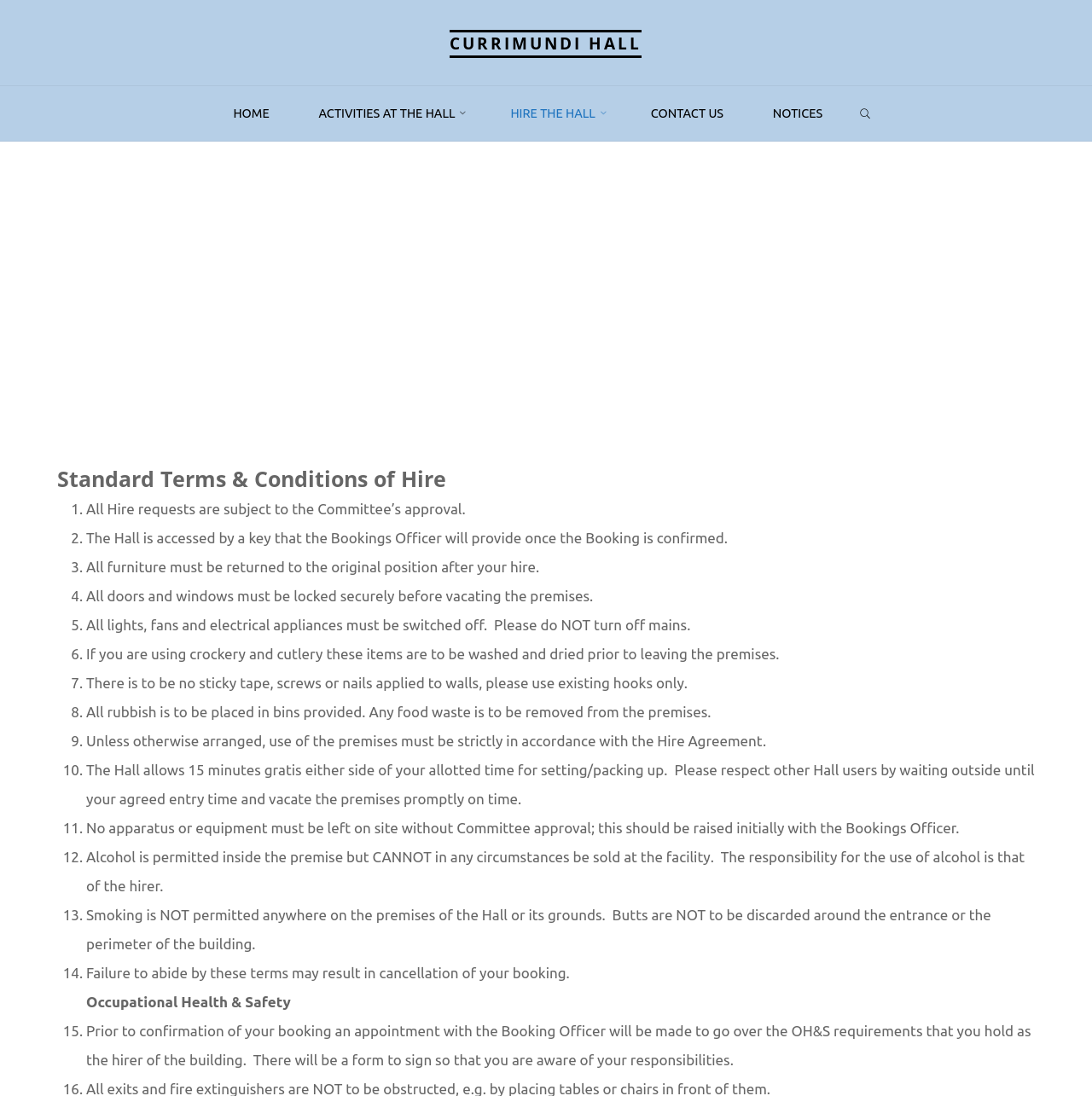Identify the bounding box coordinates necessary to click and complete the given instruction: "Click the 'HOME' link".

[0.191, 0.079, 0.269, 0.129]